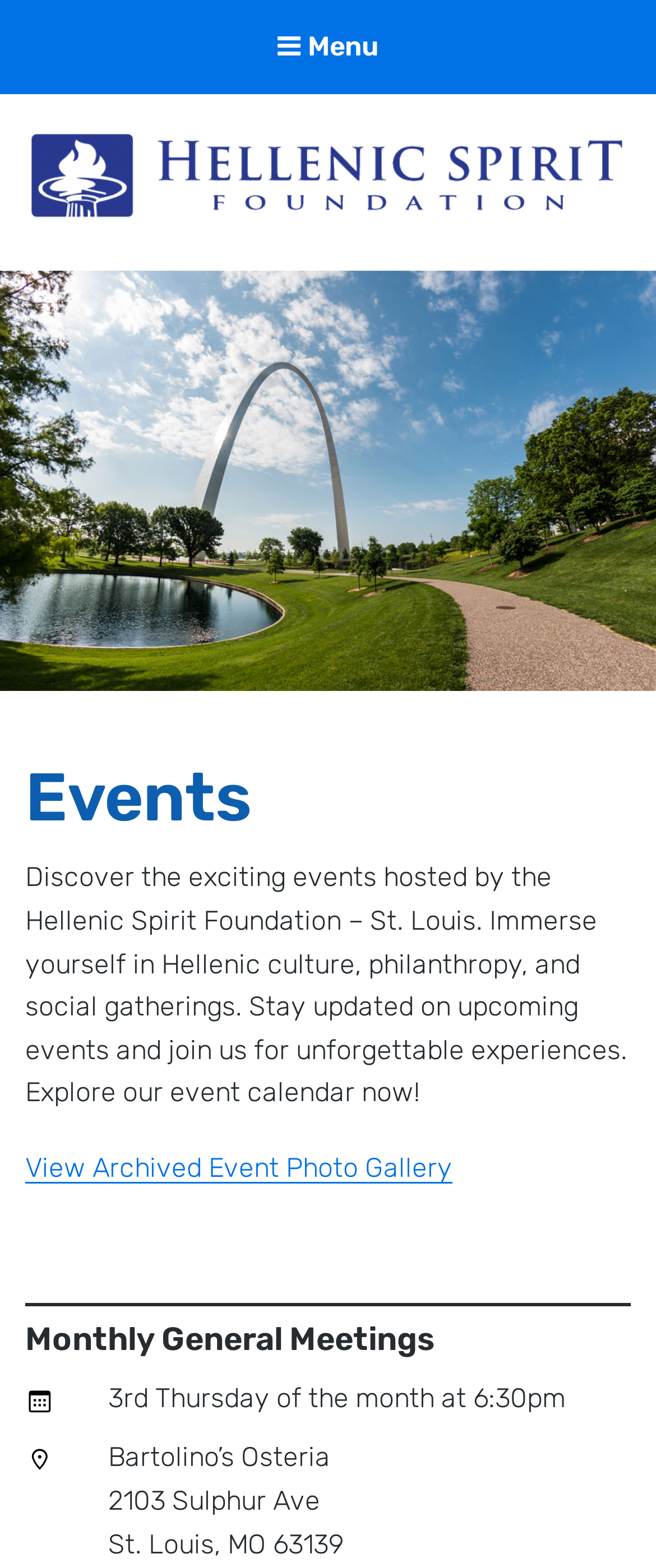Create an in-depth description of the webpage, covering main sections.

The webpage is about the Hellenic Spirit Foundation St. Louis, showcasing their events and activities. At the top left corner, there is a button with a menu icon, followed by a link to the foundation's homepage, accompanied by an image of the foundation's logo. Below this, there is a link to the foundation's homepage again, and a brief description of the foundation's mission, "Building on our Hellenic legacy".

The main content of the page is divided into two sections. The first section is headed by a title "Events" and features a descriptive text about the exciting events hosted by the foundation, including cultural, philanthropic, and social gatherings. There is also a call-to-action to explore the event calendar. Below this text, there is a link to view archived event photo galleries.

The second section is headed by "Monthly General Meetings" and provides details about the meetings, including the date, time, location, and address. The location is Bartolino's Osteria, and the address is 2103 Sulphur Ave, St. Louis, MO 63139.